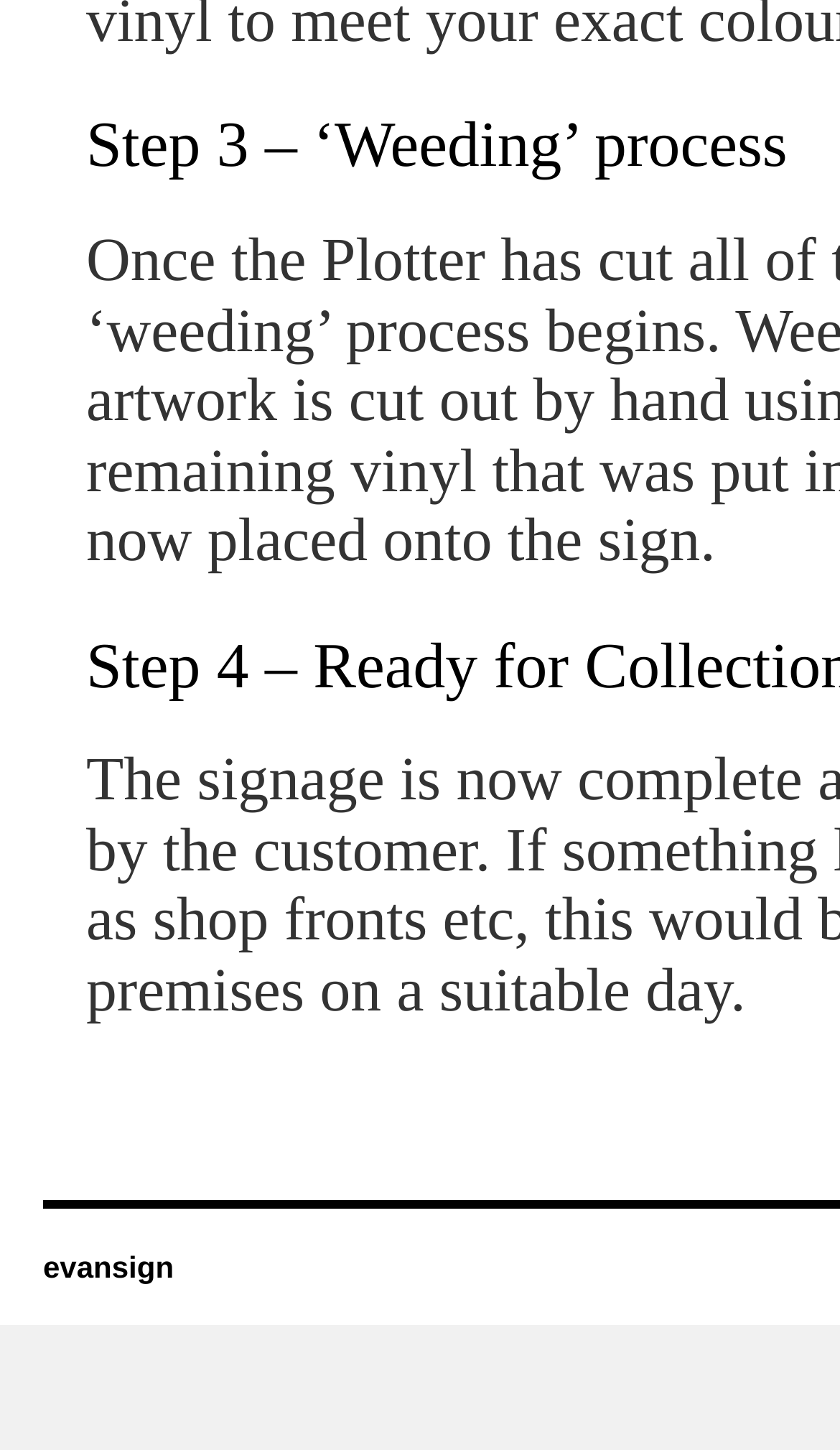Locate the UI element described by evansign in the provided webpage screenshot. Return the bounding box coordinates in the format (top-left x, top-left y, bottom-right x, bottom-right y), ensuring all values are between 0 and 1.

[0.051, 0.919, 0.207, 0.942]